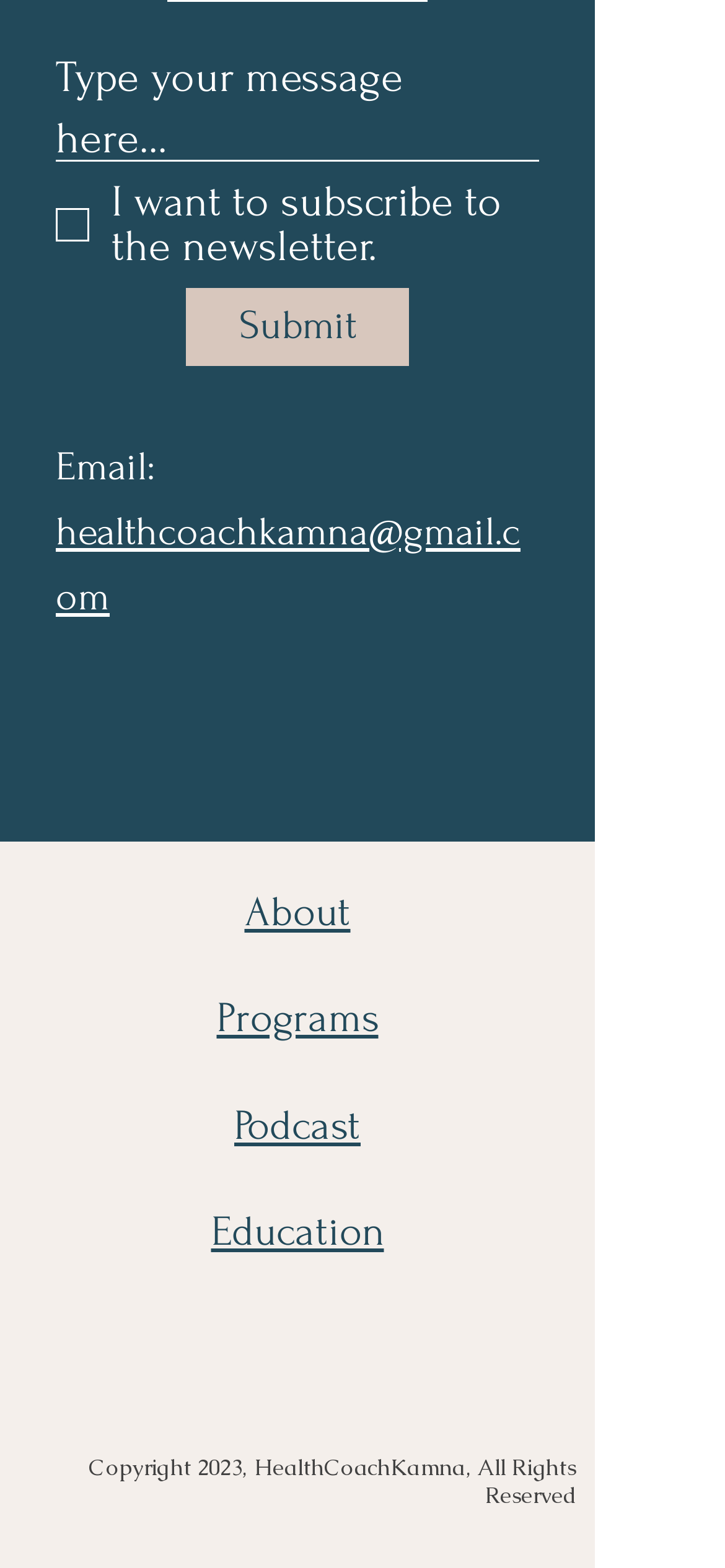What is the text above the email input field?
Please provide a comprehensive and detailed answer to the question.

I found the text by examining the static text element located above the email input field, which simply reads 'Email:'.